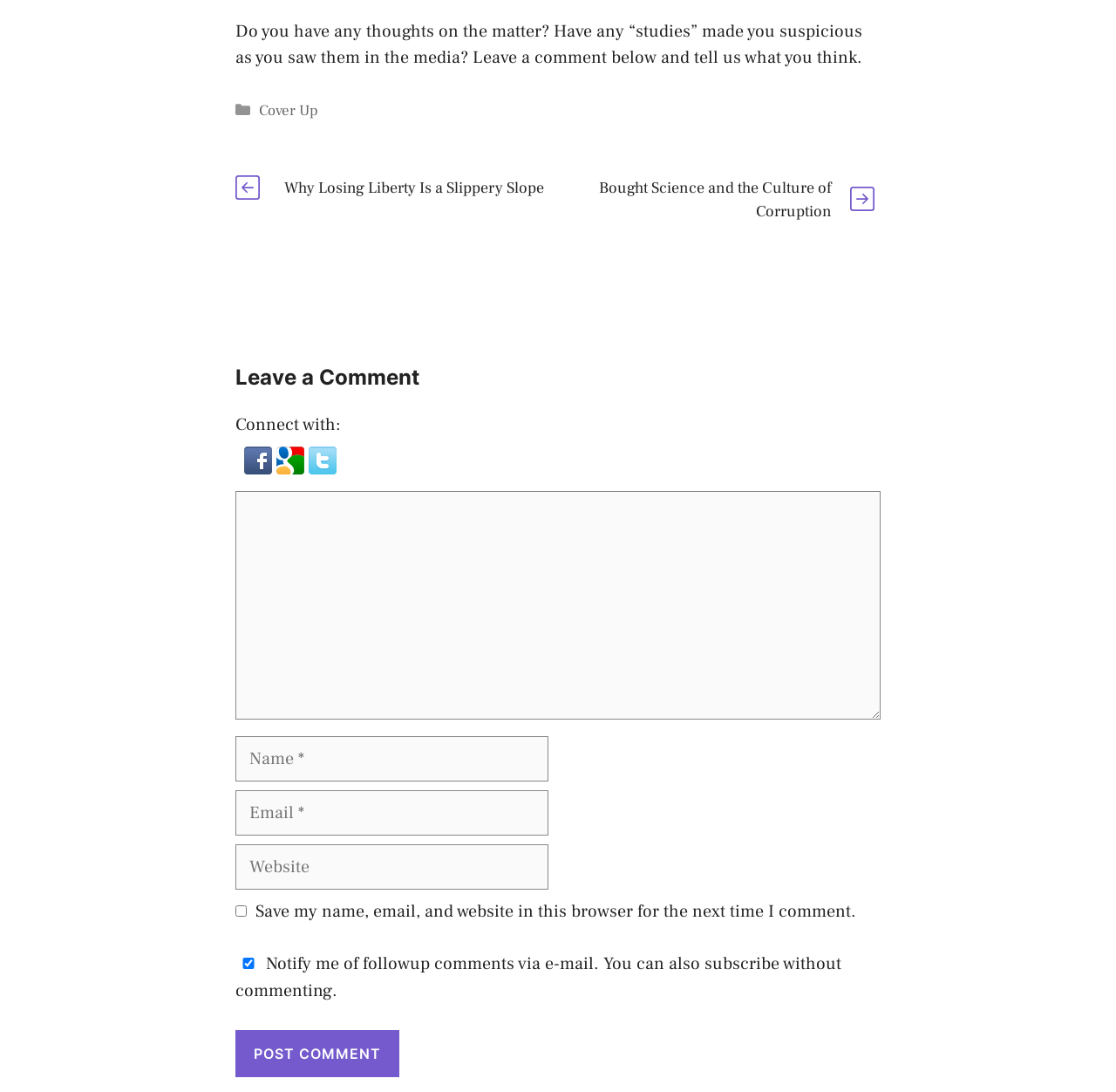Please locate the bounding box coordinates of the element that needs to be clicked to achieve the following instruction: "View source". The coordinates should be four float numbers between 0 and 1, i.e., [left, top, right, bottom].

None